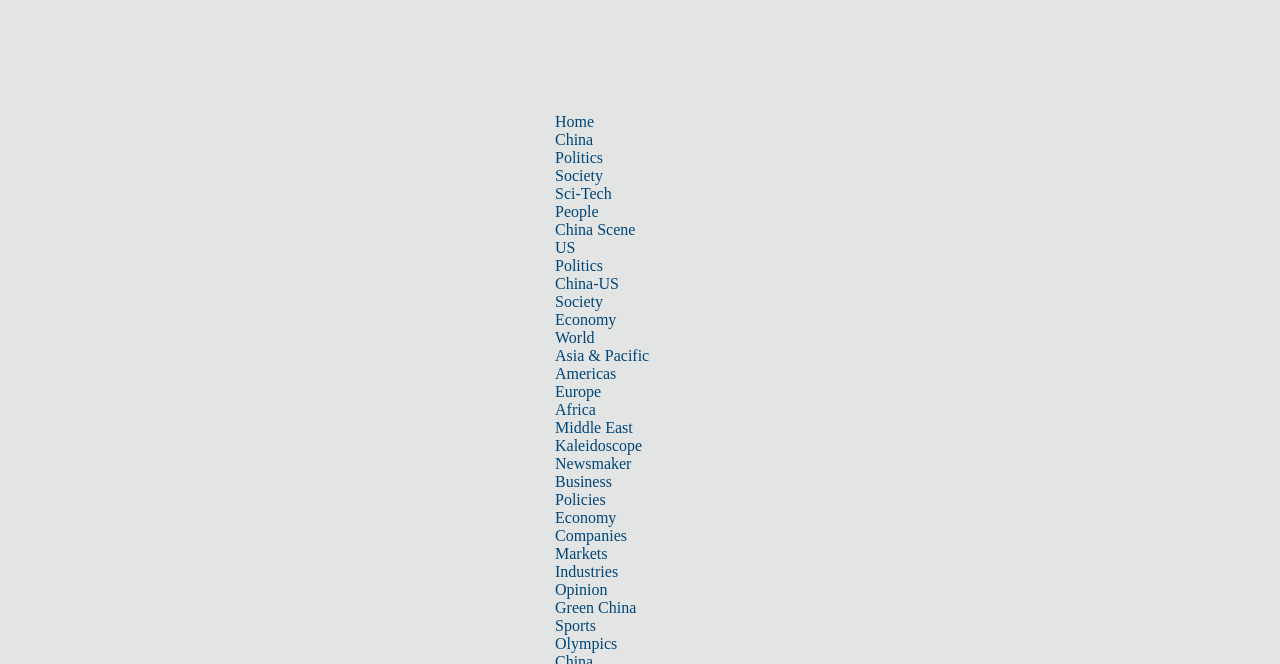Ascertain the bounding box coordinates for the UI element detailed here: "Markets". The coordinates should be provided as [left, top, right, bottom] with each value being a float between 0 and 1.

[0.434, 0.821, 0.475, 0.846]